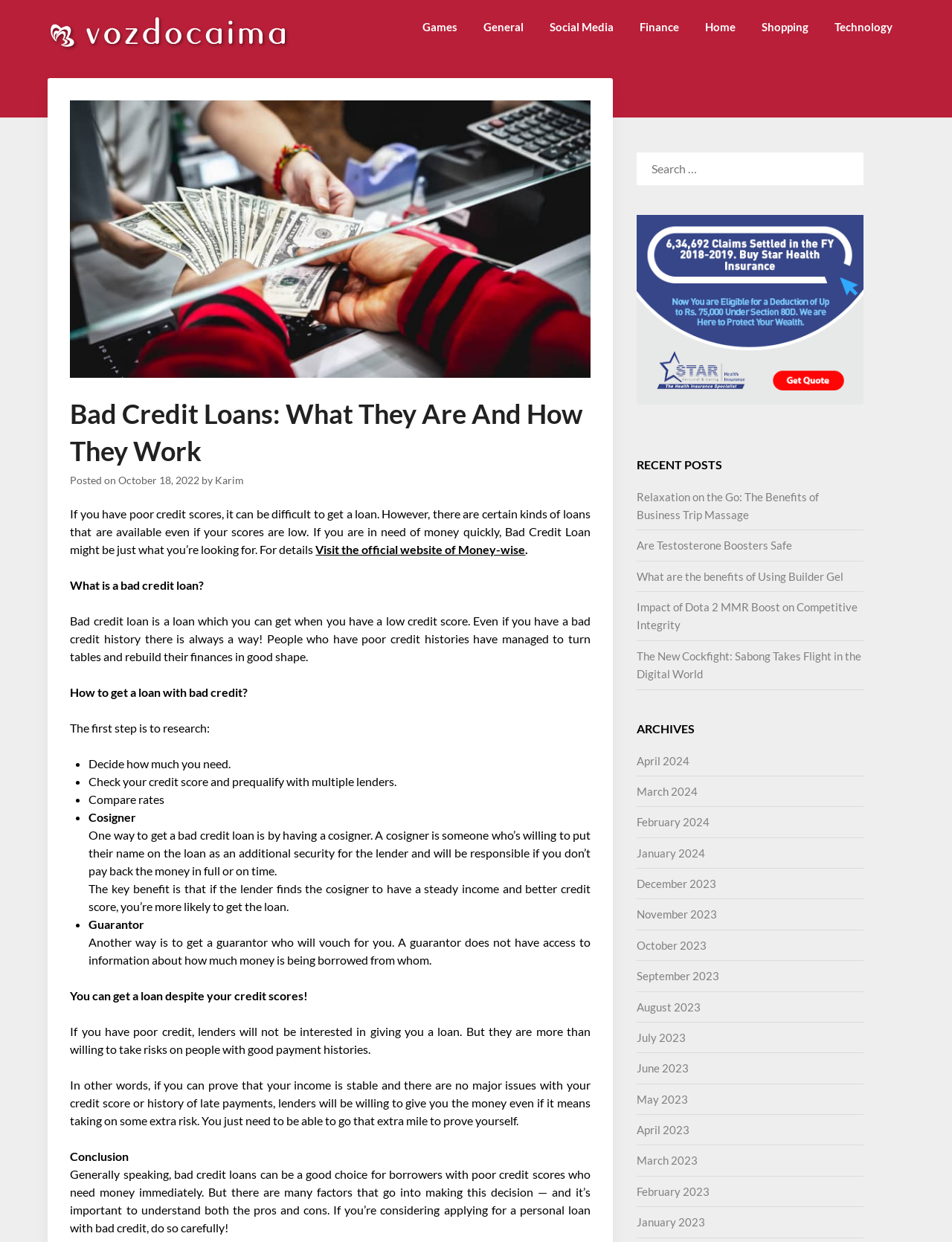Provide a brief response in the form of a single word or phrase:
What is the earliest month listed in the archives?

April 2023